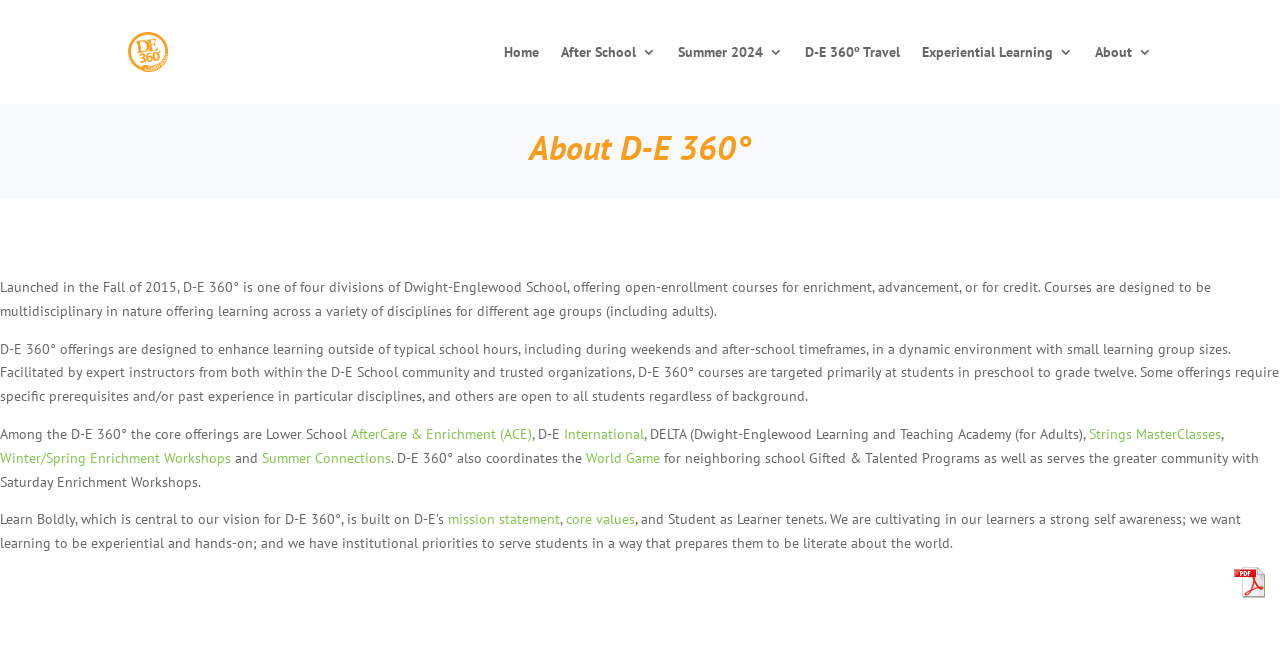Indicate the bounding box coordinates of the element that needs to be clicked to satisfy the following instruction: "Read about After School 3". The coordinates should be four float numbers between 0 and 1, i.e., [left, top, right, bottom].

[0.438, 0.021, 0.512, 0.138]